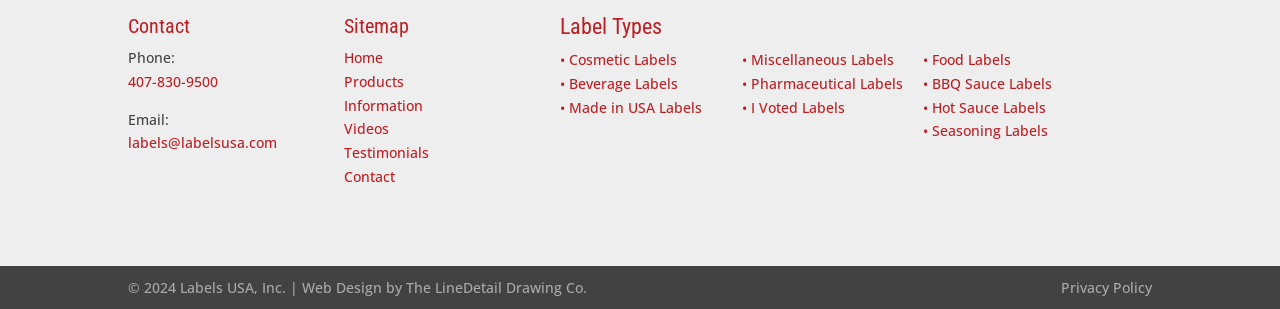Please provide the bounding box coordinates in the format (top-left x, top-left y, bottom-right x, bottom-right y). Remember, all values are floating point numbers between 0 and 1. What is the bounding box coordinate of the region described as: • Hot Sauce Labels

[0.721, 0.316, 0.817, 0.377]